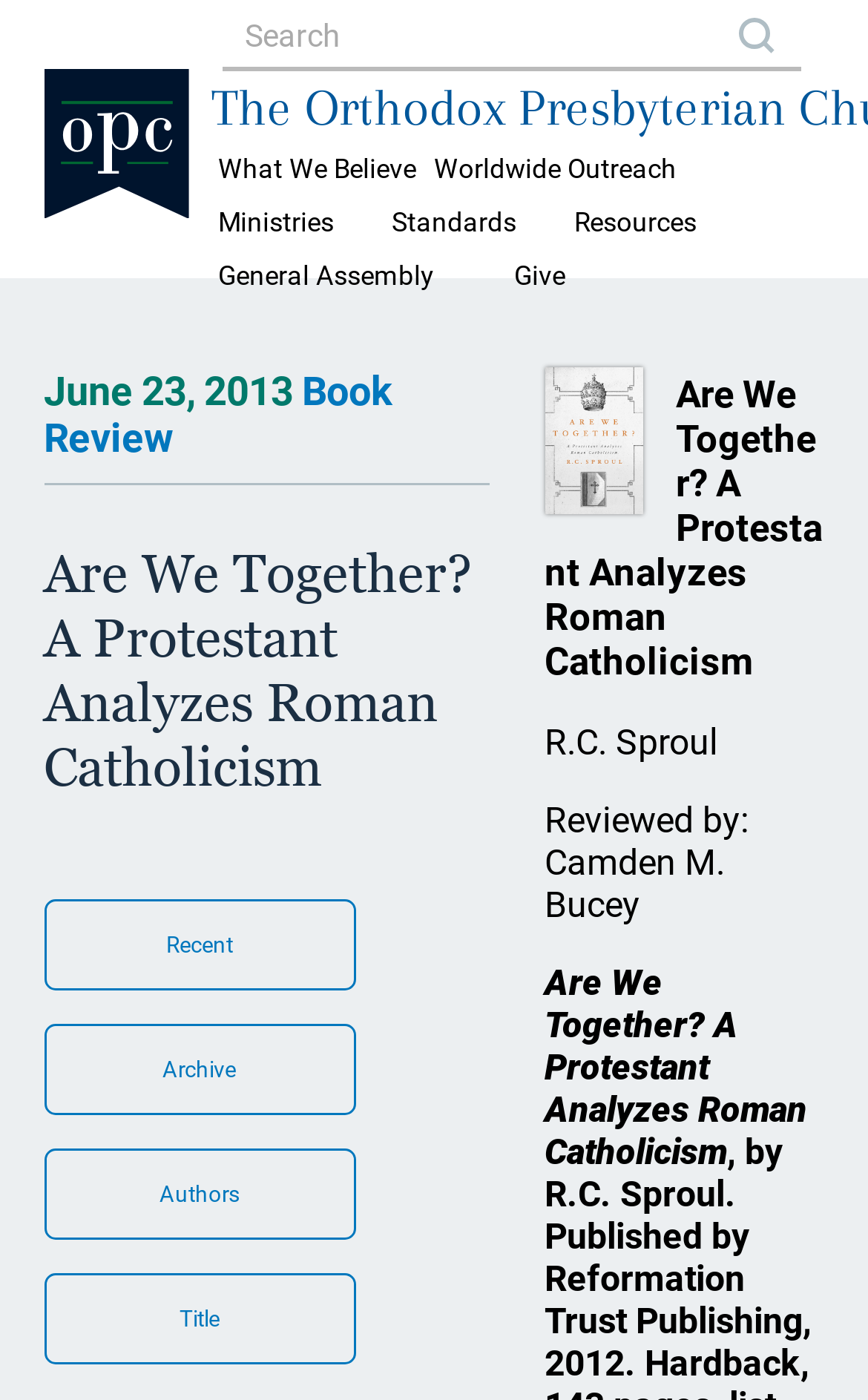Provide the bounding box coordinates for the UI element described in this sentence: "alt="OPC"". The coordinates should be four float values between 0 and 1, i.e., [left, top, right, bottom].

[0.851, 0.013, 0.962, 0.103]